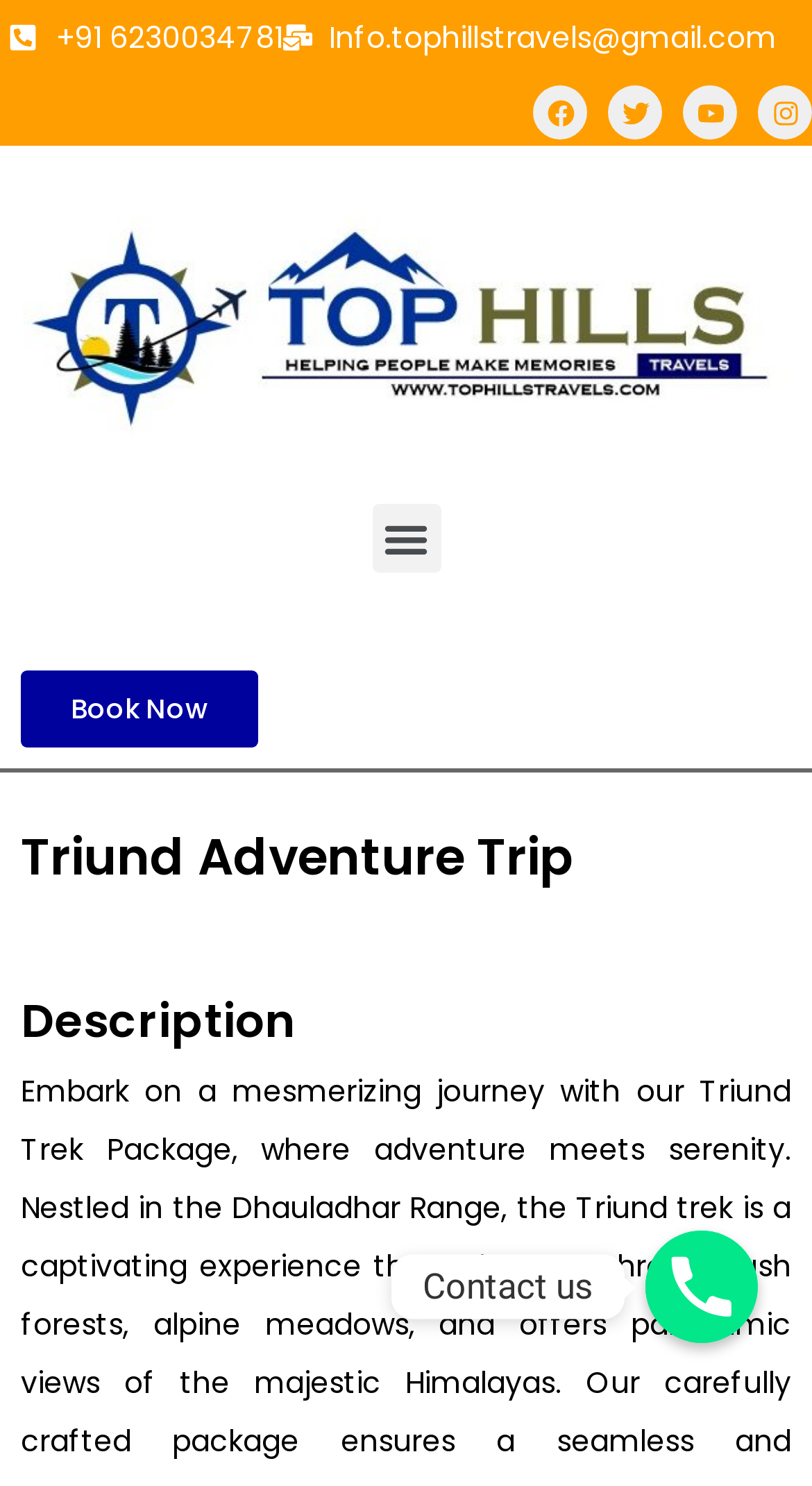What is the purpose of the 'Book Now' link?
Can you provide an in-depth and detailed response to the question?

I inferred the purpose of the 'Book Now' link by looking at its position and context on the webpage. The link is prominently displayed and seems to be related to booking a trip, which is the main topic of the webpage.